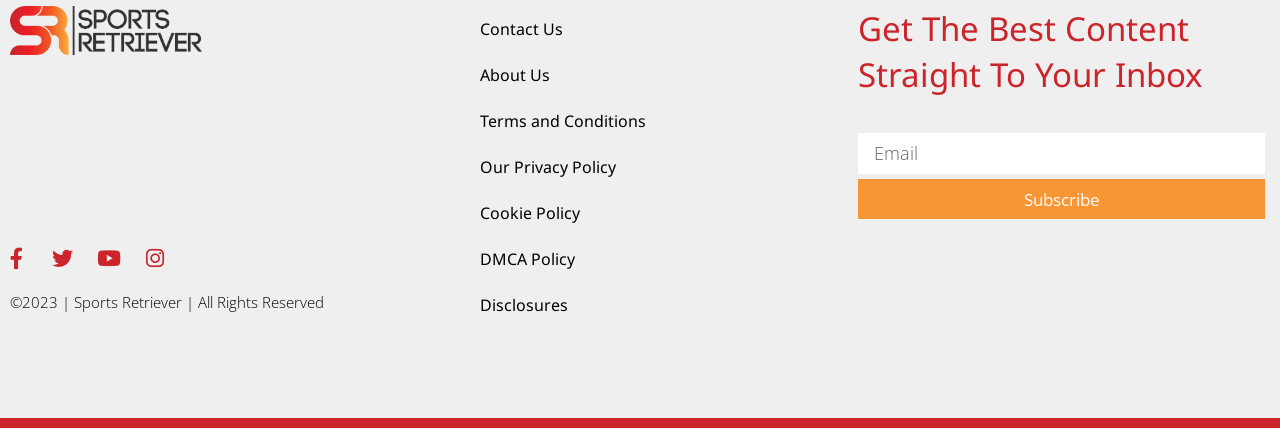Answer succinctly with a single word or phrase:
What is the copyright year?

2023